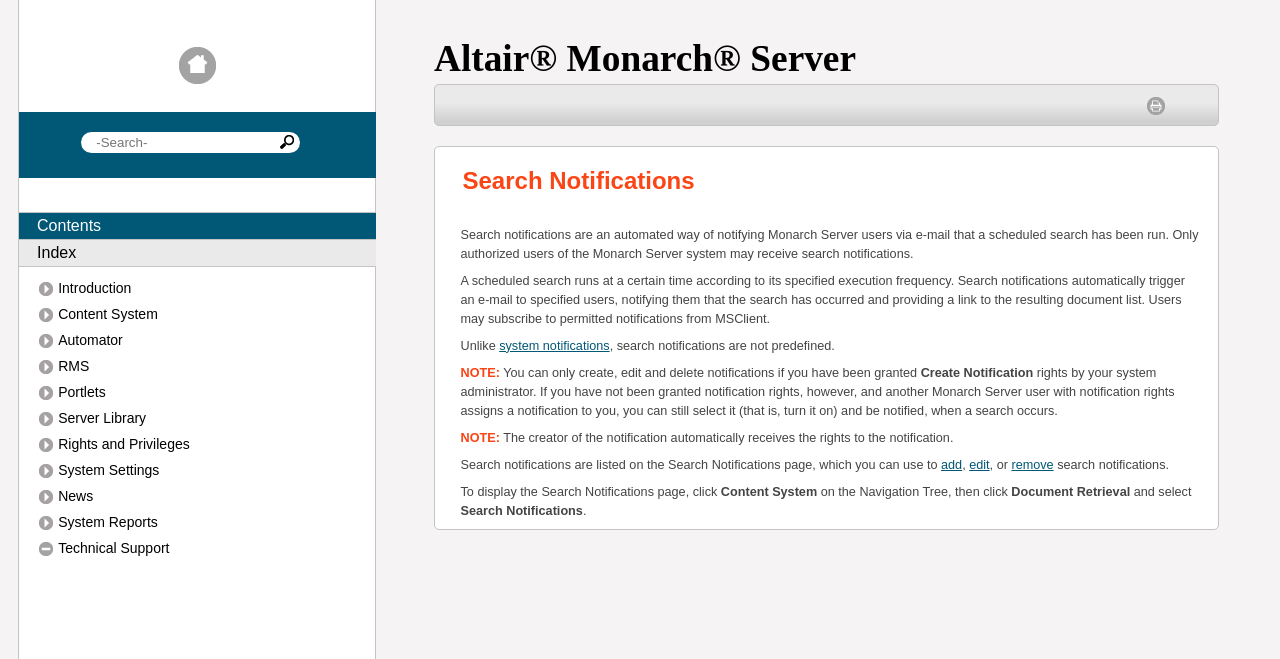Find the bounding box coordinates of the element you need to click on to perform this action: 'View Search Notifications'. The coordinates should be represented by four float values between 0 and 1, in the format [left, top, right, bottom].

[0.36, 0.253, 0.936, 0.296]